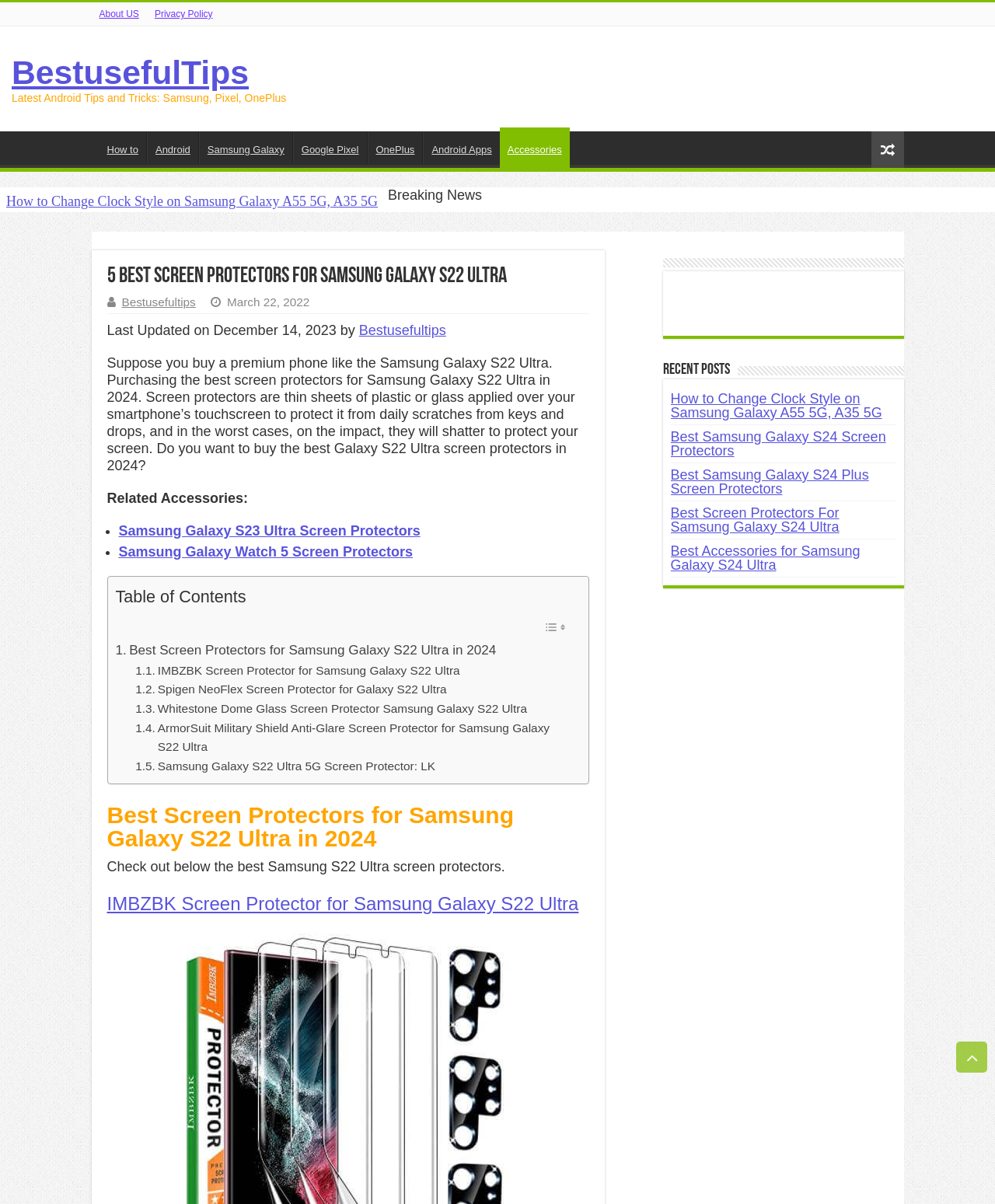Please identify the coordinates of the bounding box for the clickable region that will accomplish this instruction: "Learn how to change clock style on Samsung Galaxy A55 5G, A35 5G".

[0.0, 0.156, 0.386, 0.179]